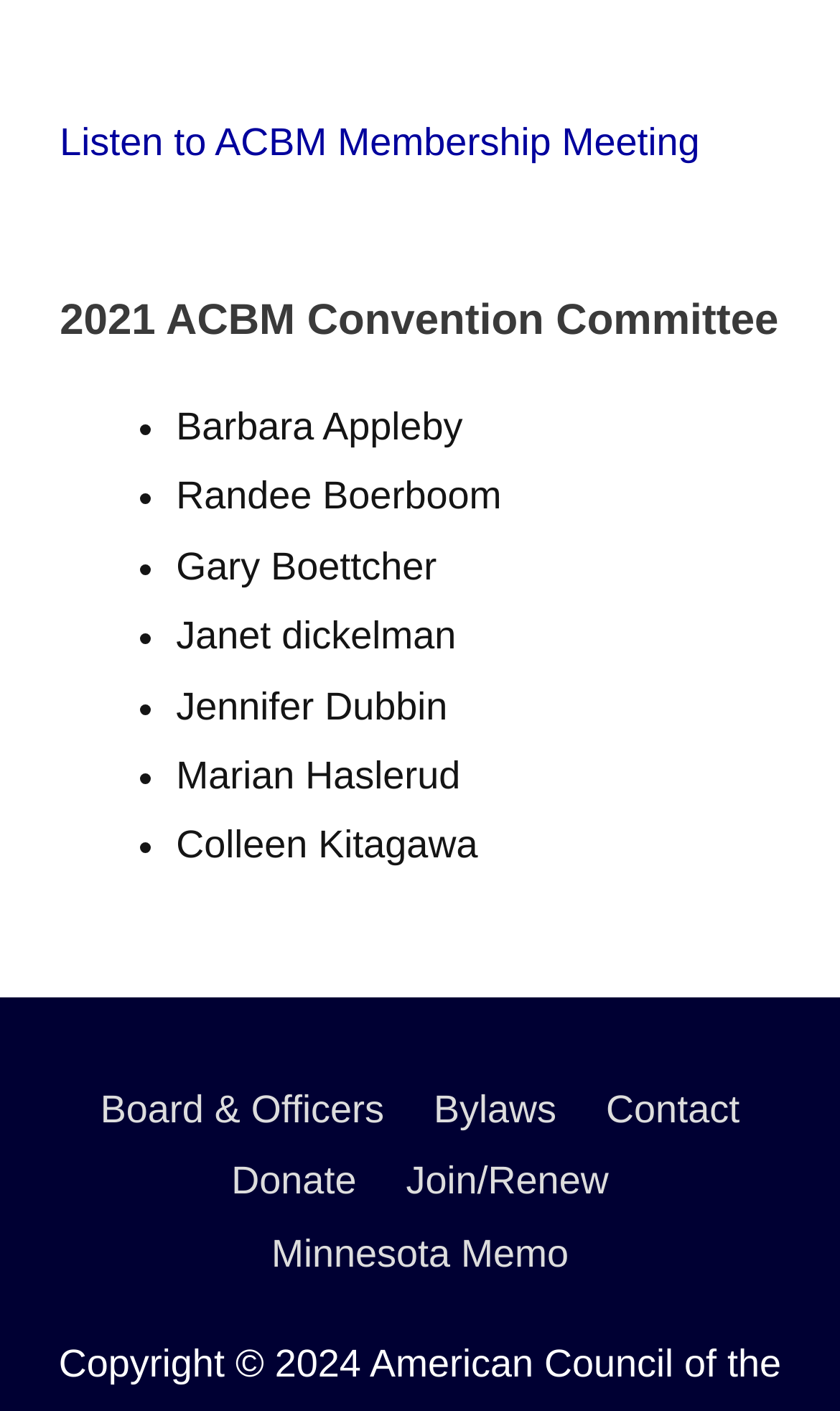Extract the bounding box coordinates for the HTML element that matches this description: "Listen to ACBM Membership Meeting". The coordinates should be four float numbers between 0 and 1, i.e., [left, top, right, bottom].

[0.071, 0.085, 0.833, 0.115]